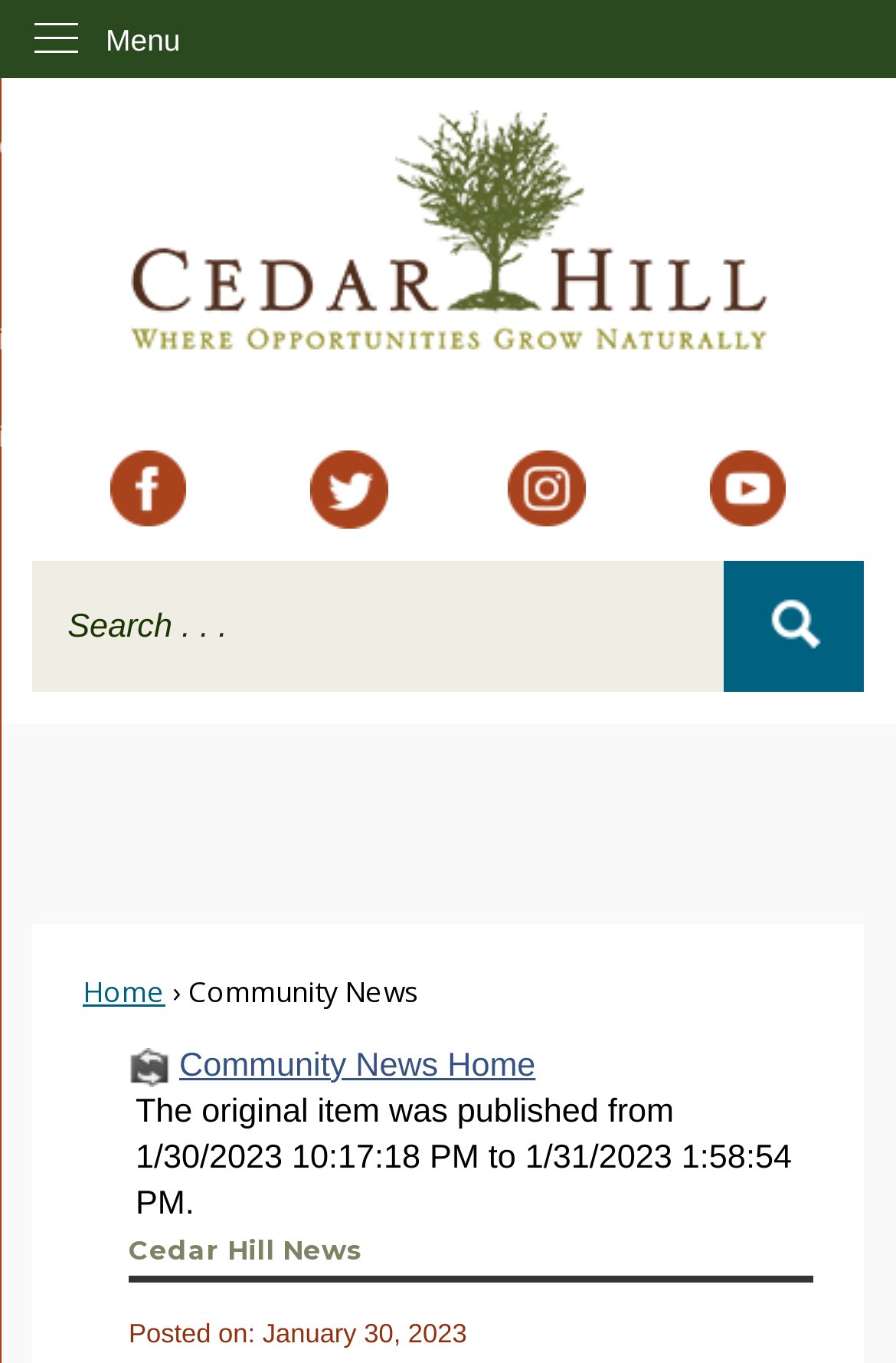What is the name of the city?
Please use the image to provide an in-depth answer to the question.

I inferred this answer by looking at the webpage's title 'Community News • Cedar Hill • CivicEngage' and noticing that 'Cedar Hill' is a part of it, which likely refers to the city or municipality.